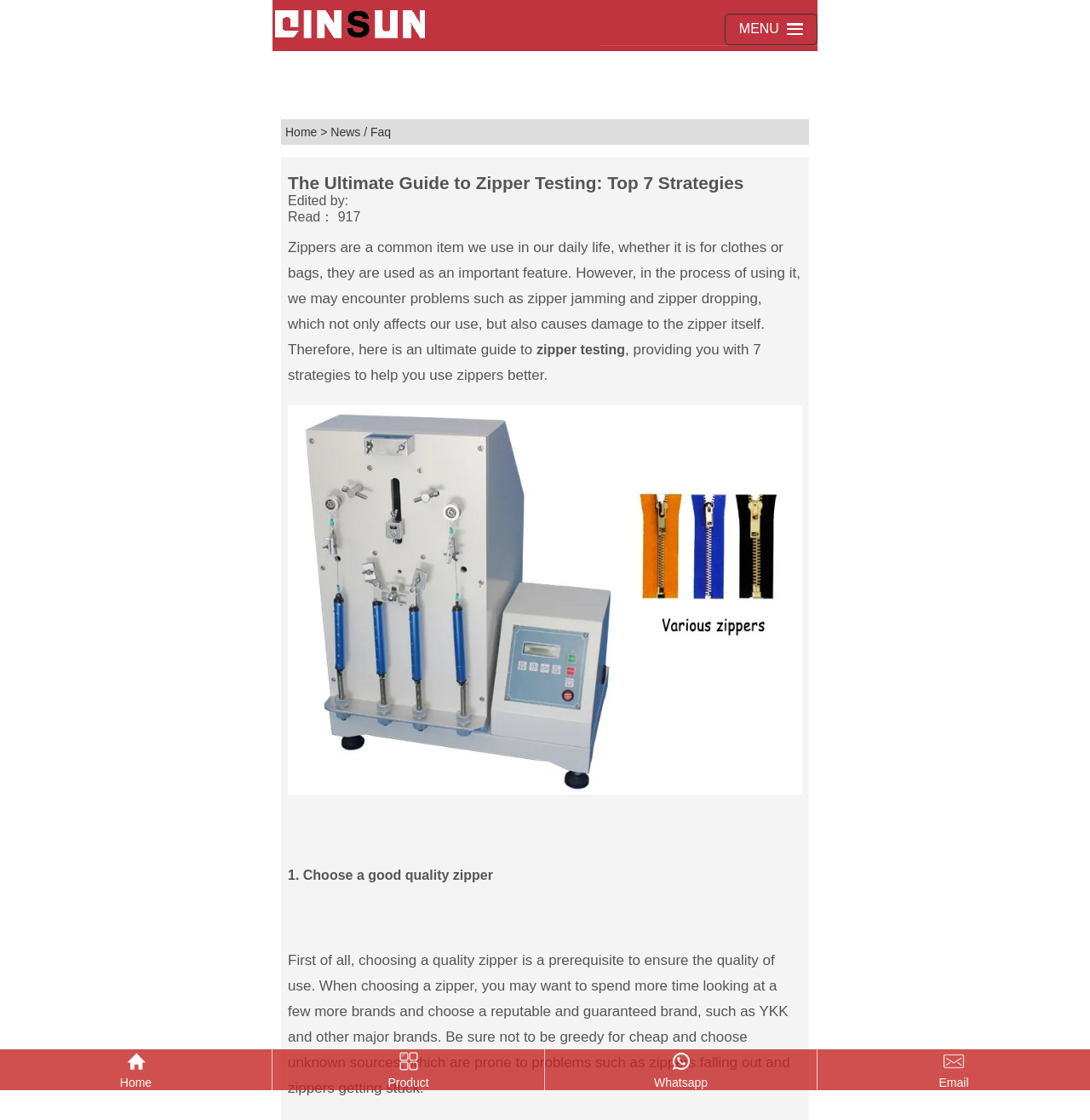Locate the bounding box coordinates of the element you need to click to accomplish the task described by this instruction: "Read more about zipper testing".

[0.492, 0.306, 0.573, 0.319]